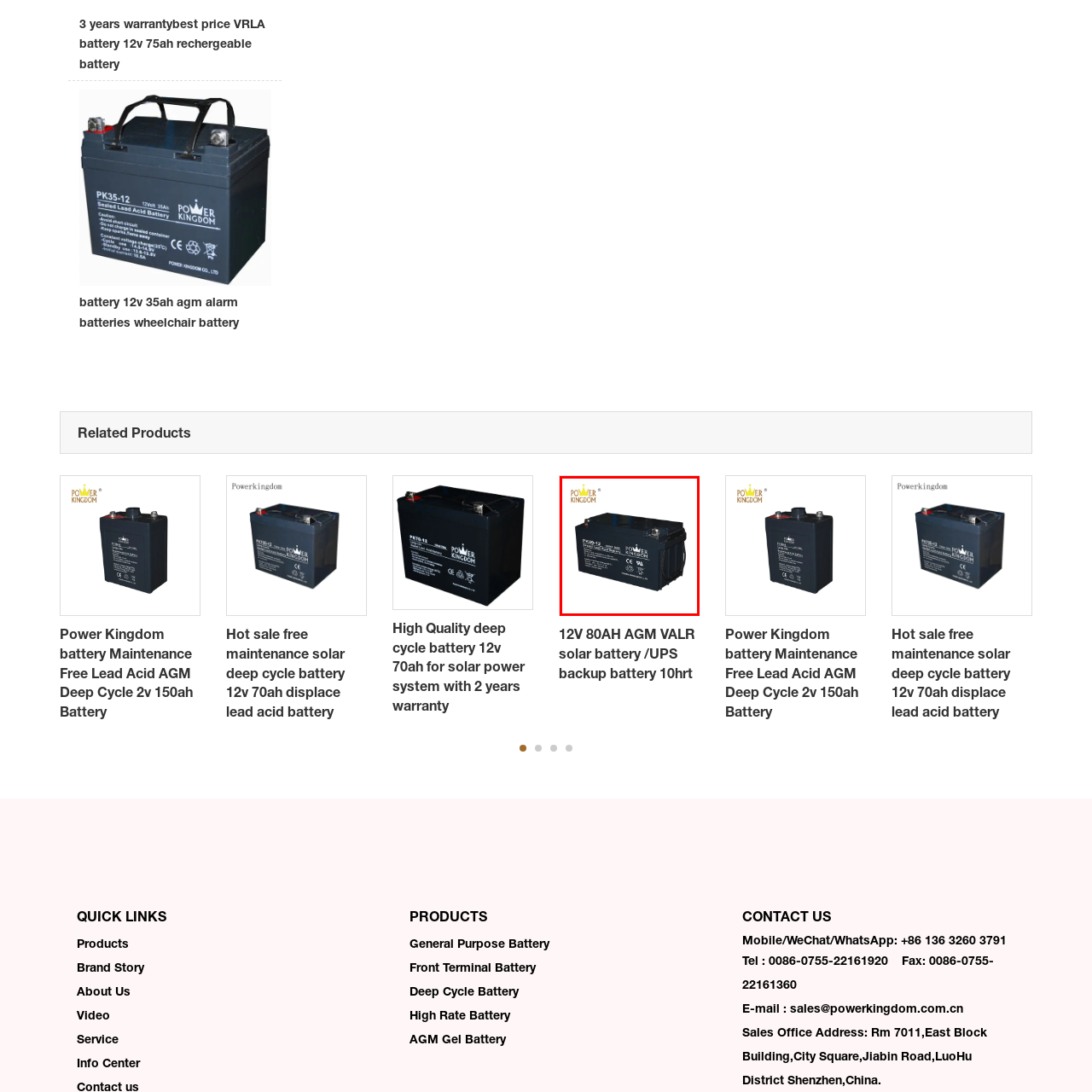Focus on the area marked by the red boundary, What certifications does the battery have? Answer concisely with a single word or phrase.

CE and UL